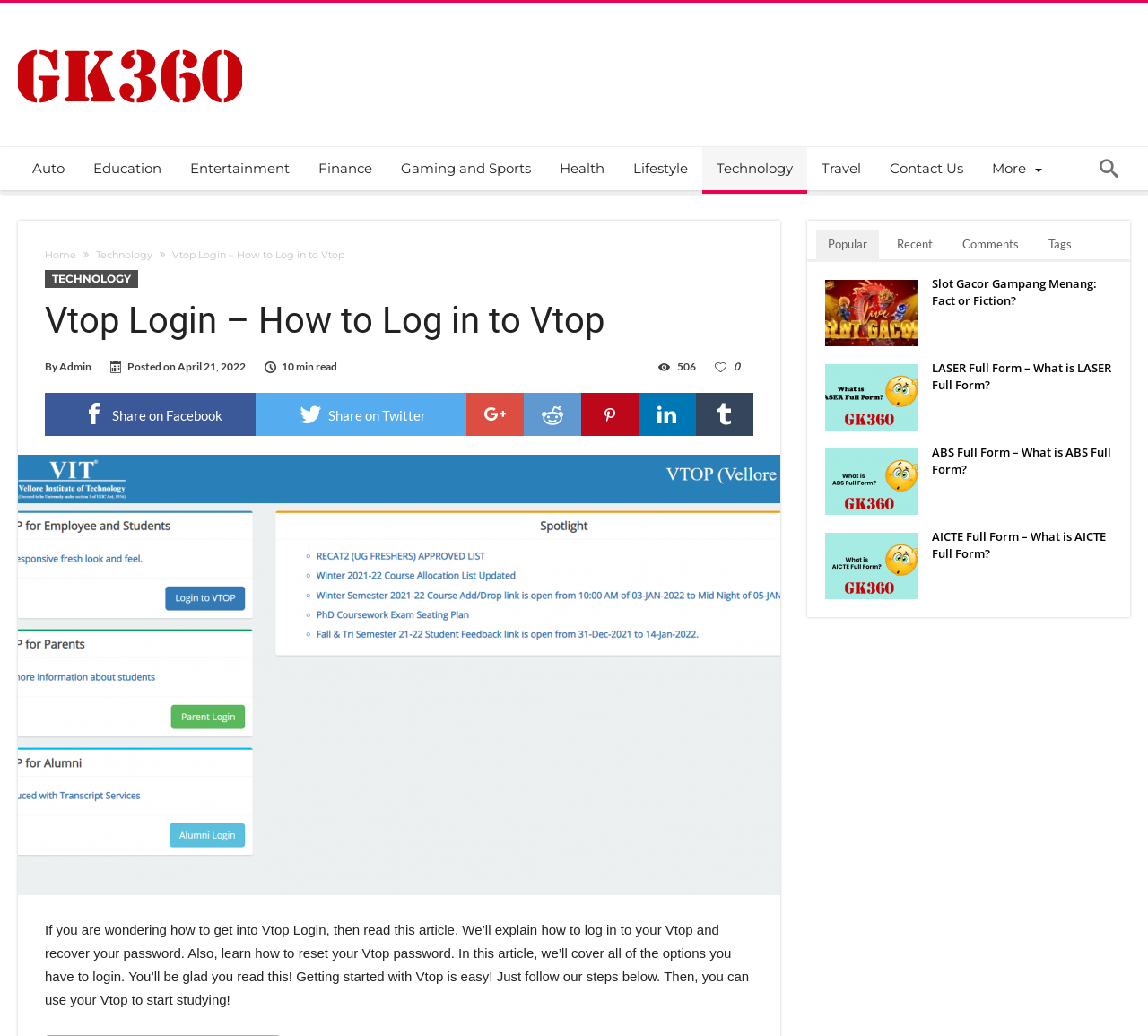Please determine the bounding box coordinates of the element to click in order to execute the following instruction: "Click on the 'Technology' link". The coordinates should be four float numbers between 0 and 1, specified as [left, top, right, bottom].

[0.612, 0.142, 0.703, 0.184]